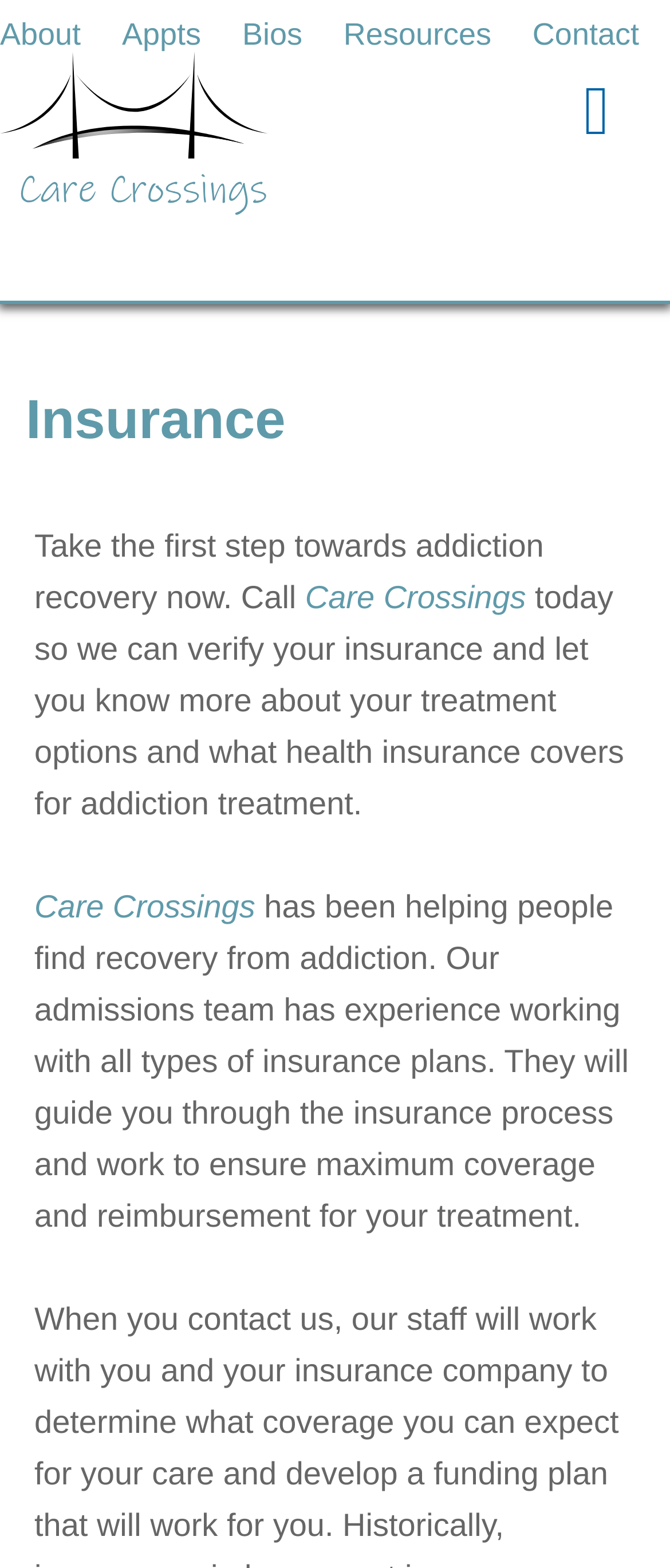Specify the bounding box coordinates of the area that needs to be clicked to achieve the following instruction: "Click Bios".

[0.361, 0.005, 0.472, 0.038]